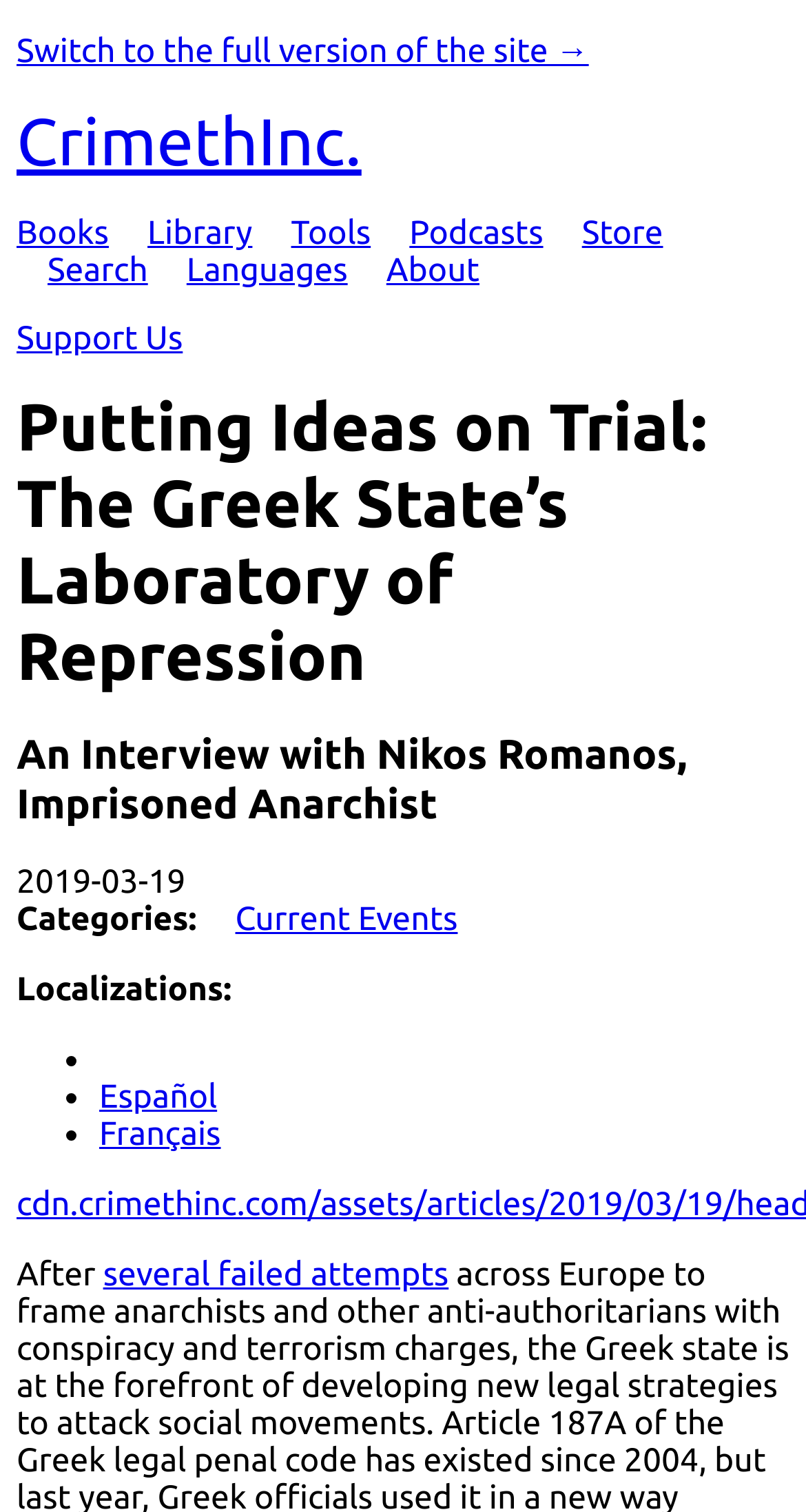Please identify the bounding box coordinates of the element's region that should be clicked to execute the following instruction: "Click the 'Ask a Sex Abuse Survivor' link". The bounding box coordinates must be four float numbers between 0 and 1, i.e., [left, top, right, bottom].

None